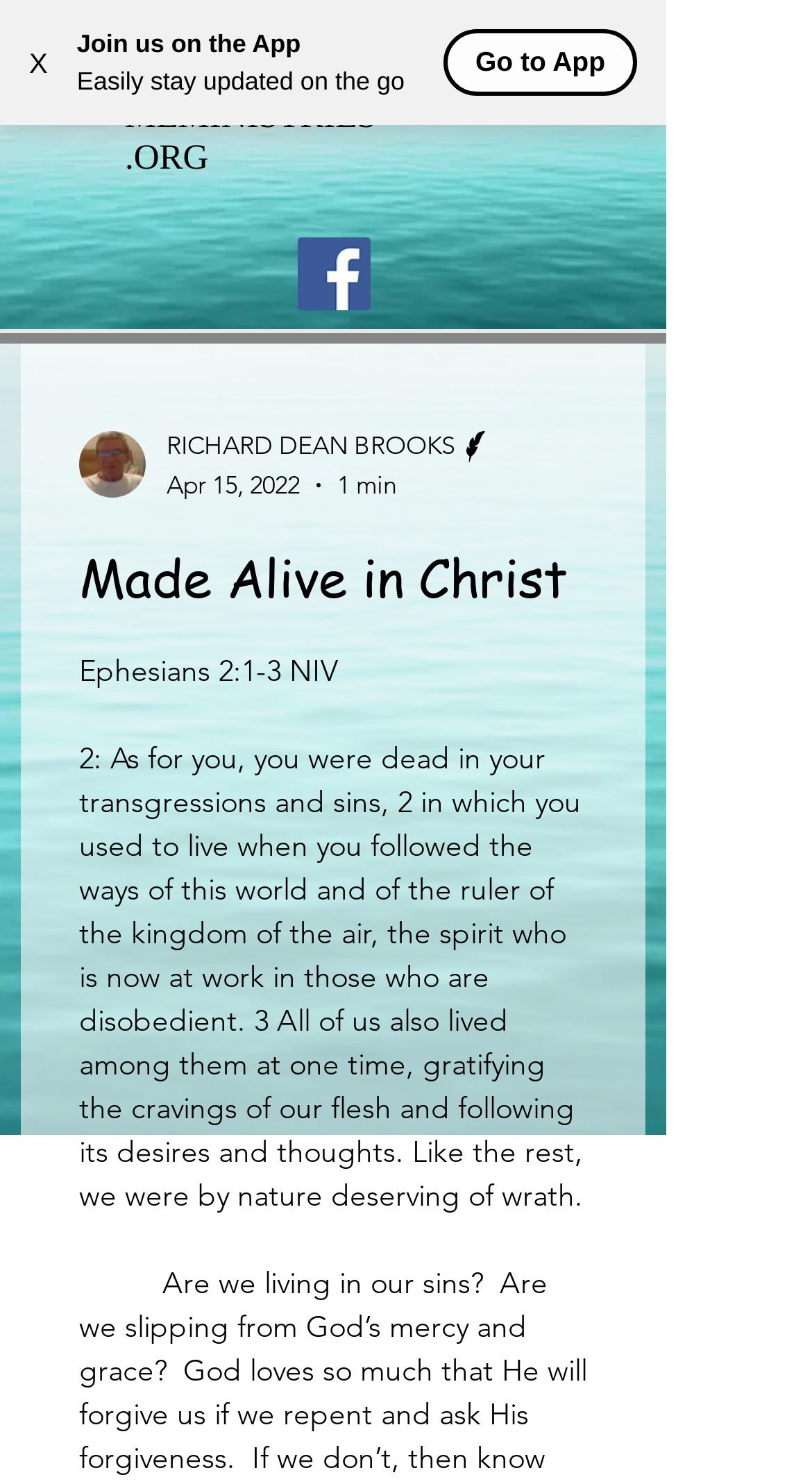What is the name of the organization?
Please interpret the details in the image and answer the question thoroughly.

I found the name of the organization by looking at the link element 'ONTHEWAYHOMEMINISTRIES.ORG' which is located above the social media links.